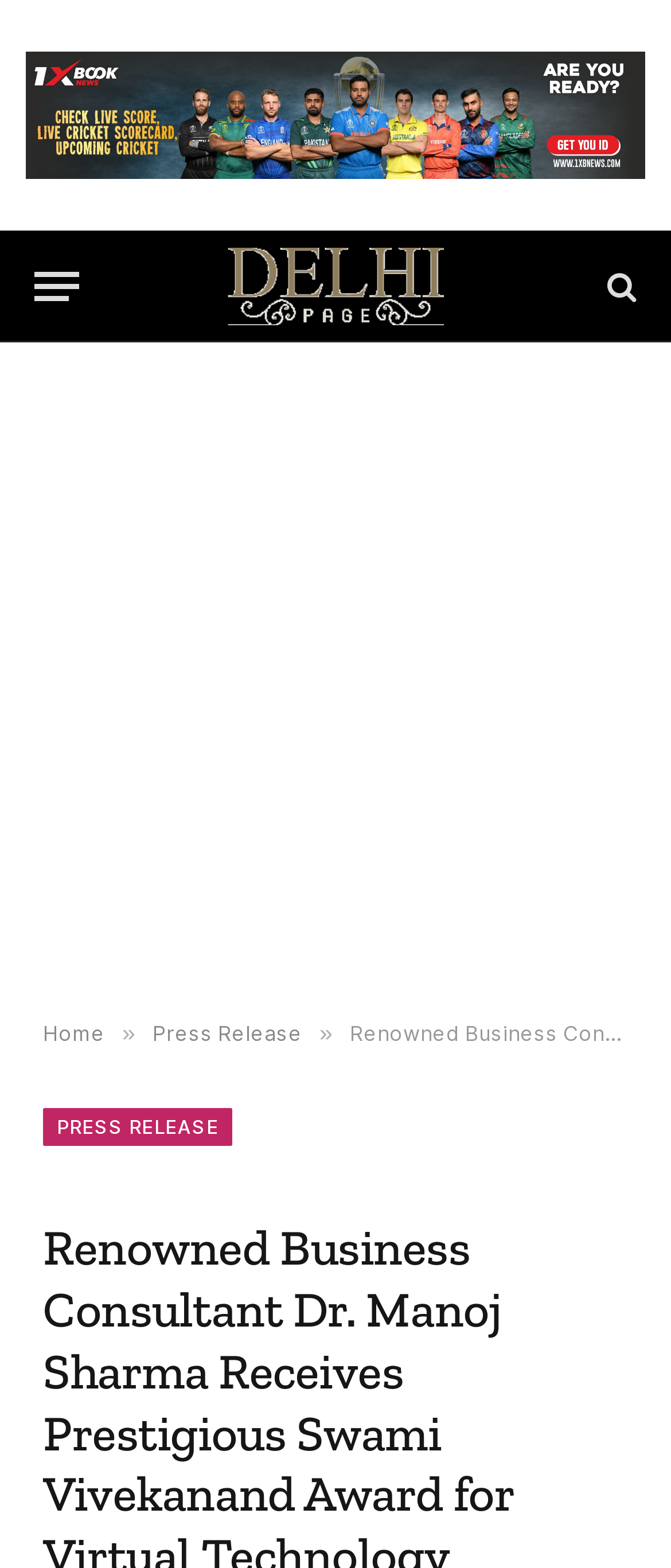Determine the bounding box coordinates (top-left x, top-left y, bottom-right x, bottom-right y) of the UI element described in the following text: Press Release

[0.064, 0.706, 0.347, 0.73]